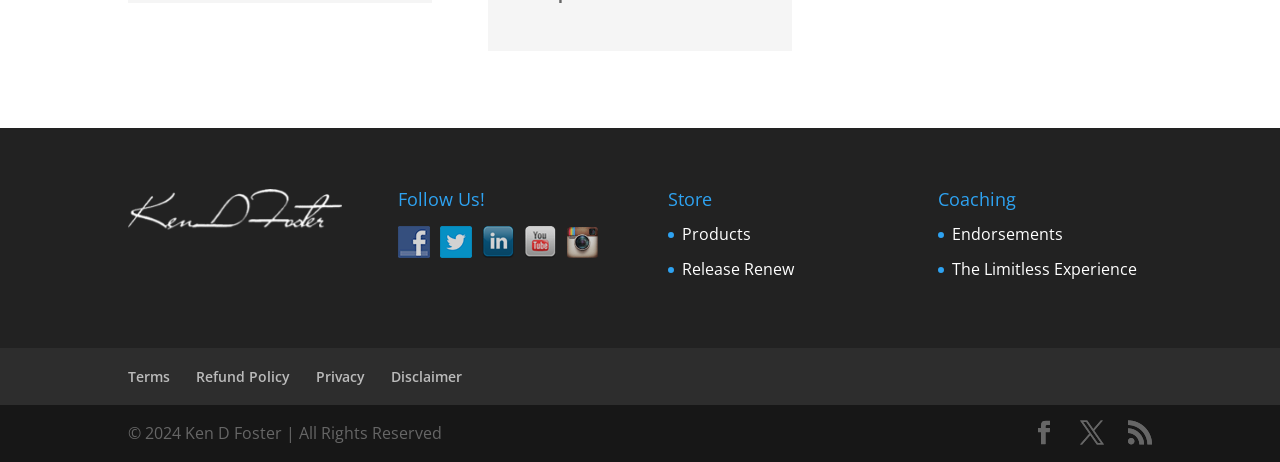What is the copyright year mentioned at the bottom of the webpage?
Please give a detailed and elaborate answer to the question based on the image.

The webpage has a footer section with a static text that mentions the copyright year. The text is '© 2024 Ken D Foster | All Rights Reserved'.